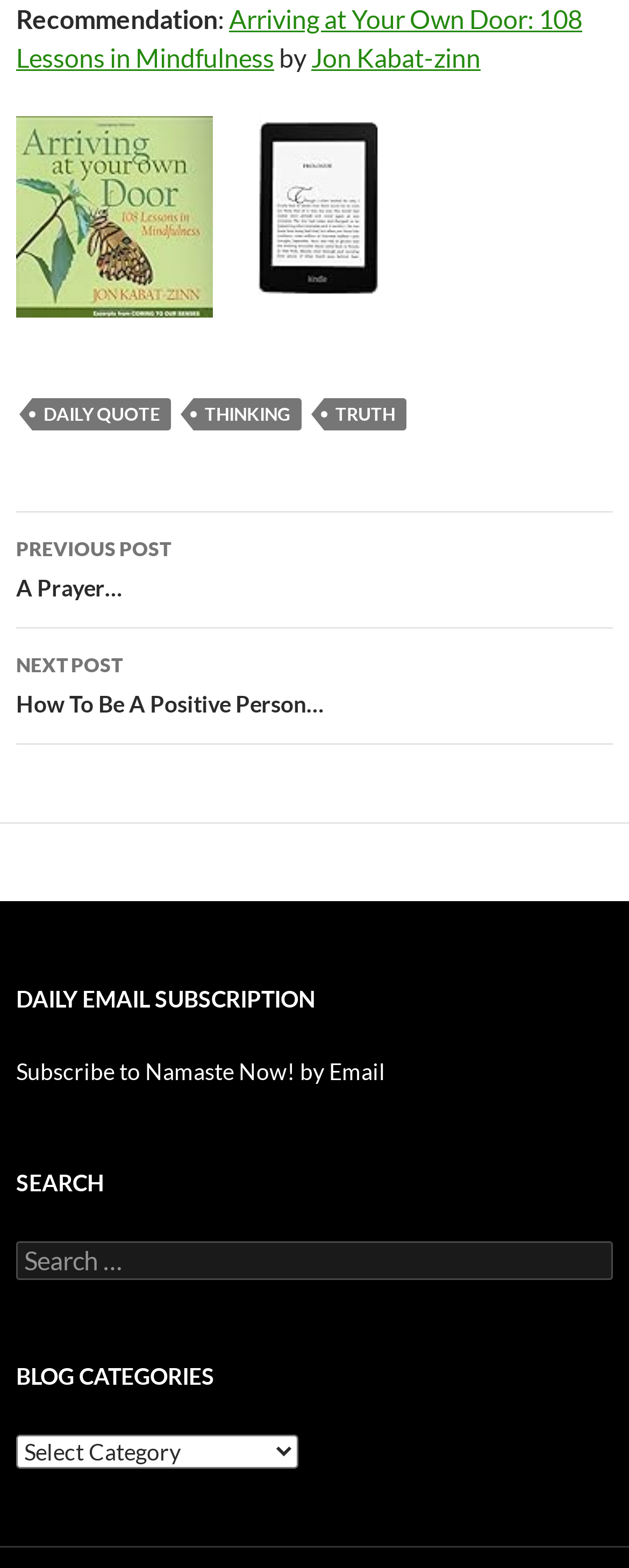Please locate the bounding box coordinates for the element that should be clicked to achieve the following instruction: "View next post". Ensure the coordinates are given as four float numbers between 0 and 1, i.e., [left, top, right, bottom].

[0.026, 0.401, 0.974, 0.475]